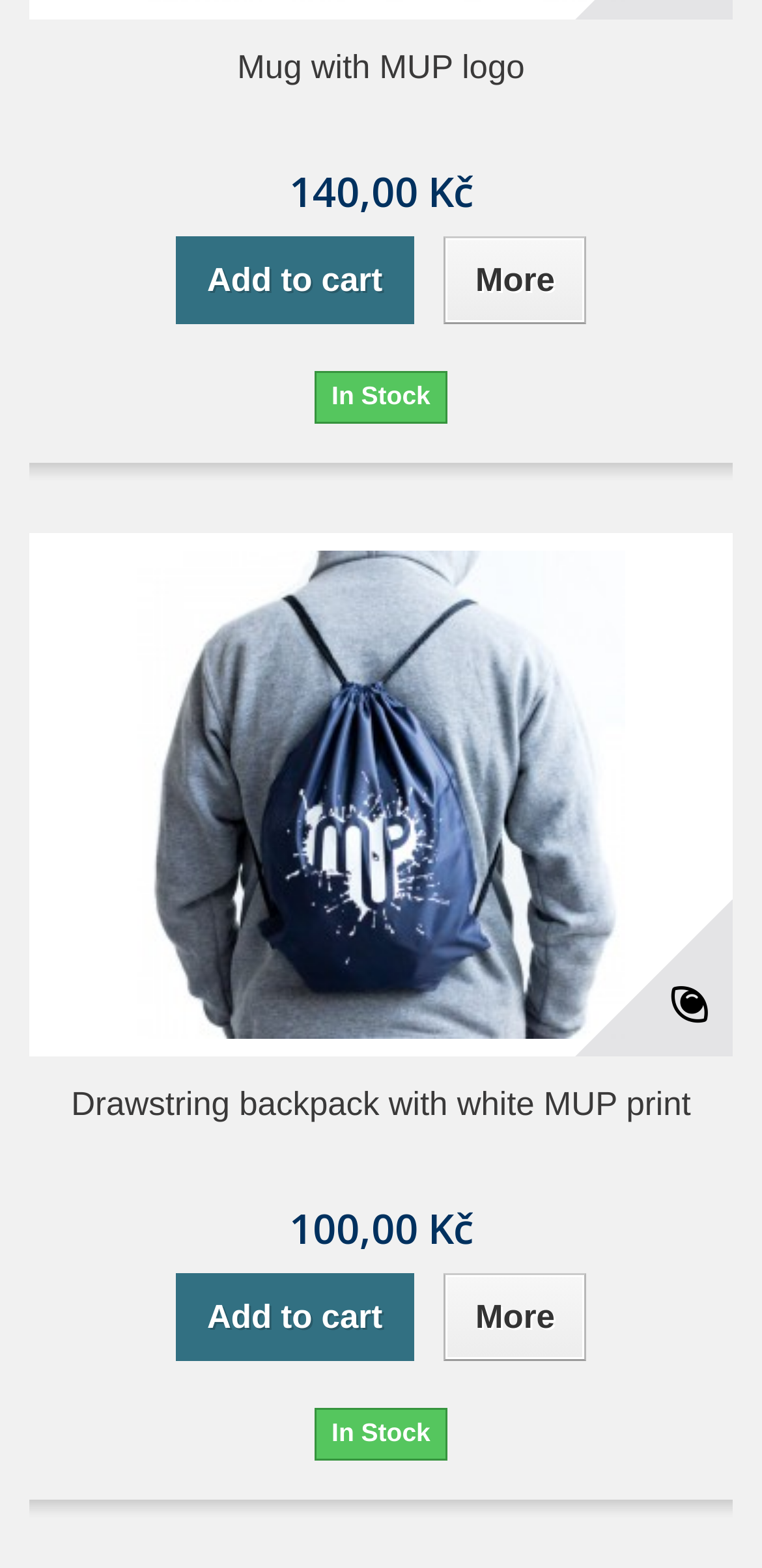Using the details from the image, please elaborate on the following question: What is the common theme among the products?

The common theme among the products is that they all have the MUP logo or print, indicating that they are all related to MUP in some way.